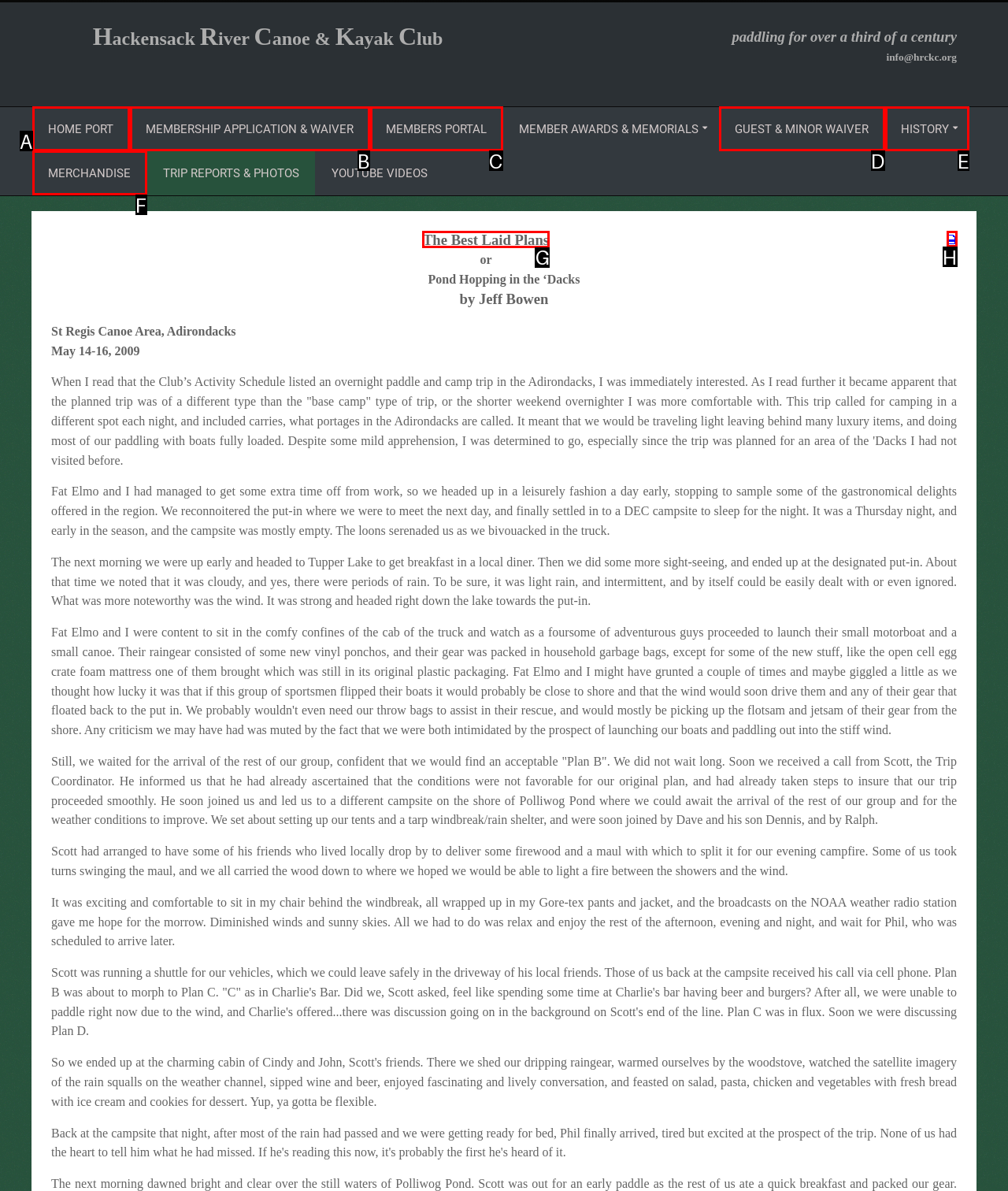Provide the letter of the HTML element that you need to click on to perform the task: Read The Best Laid Plans.
Answer with the letter corresponding to the correct option.

G